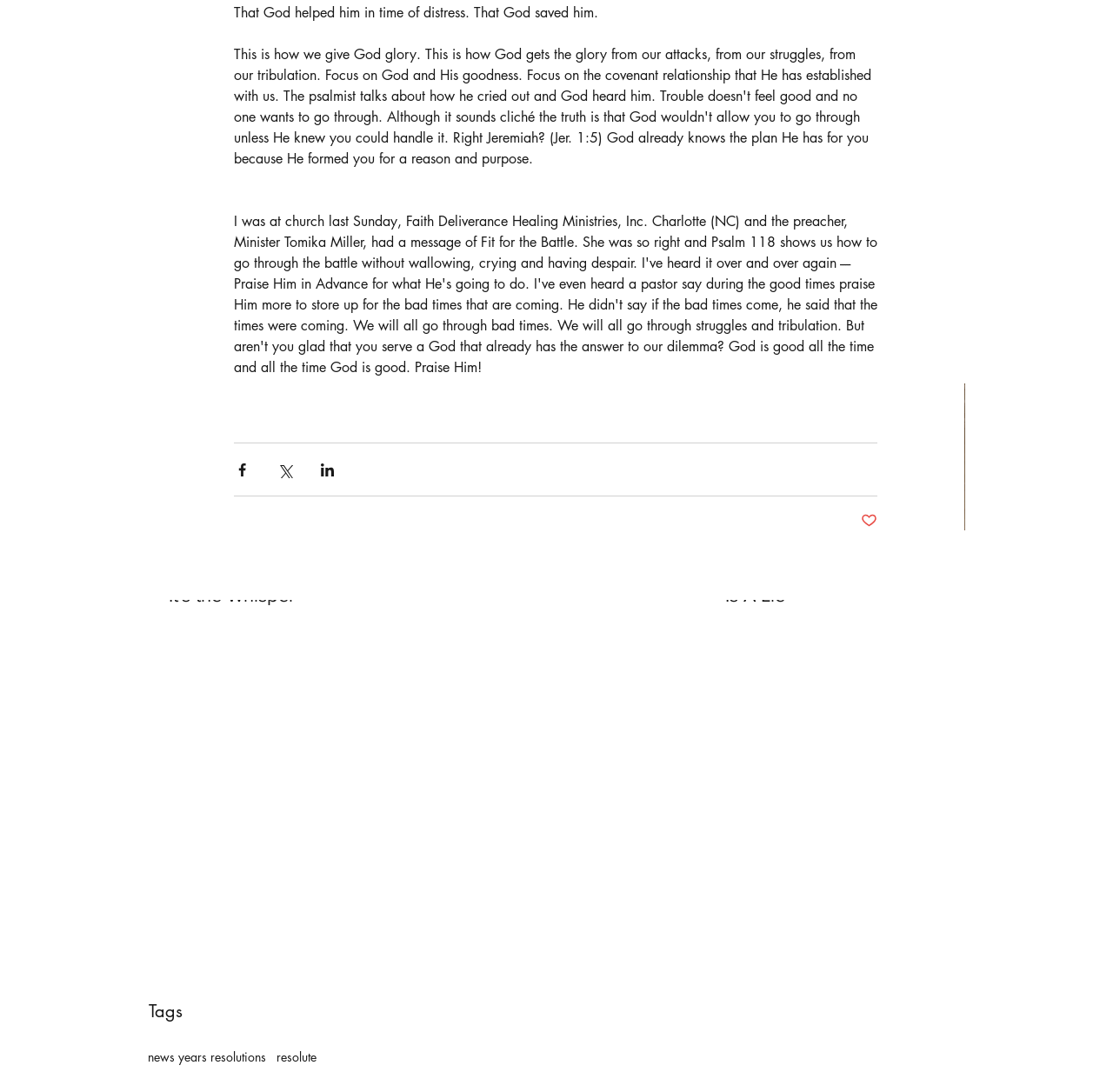Please determine the bounding box coordinates for the UI element described here. Use the format (top-left x, top-left y, bottom-right x, bottom-right y) with values bounded between 0 and 1: resolute

[0.248, 0.959, 0.284, 0.978]